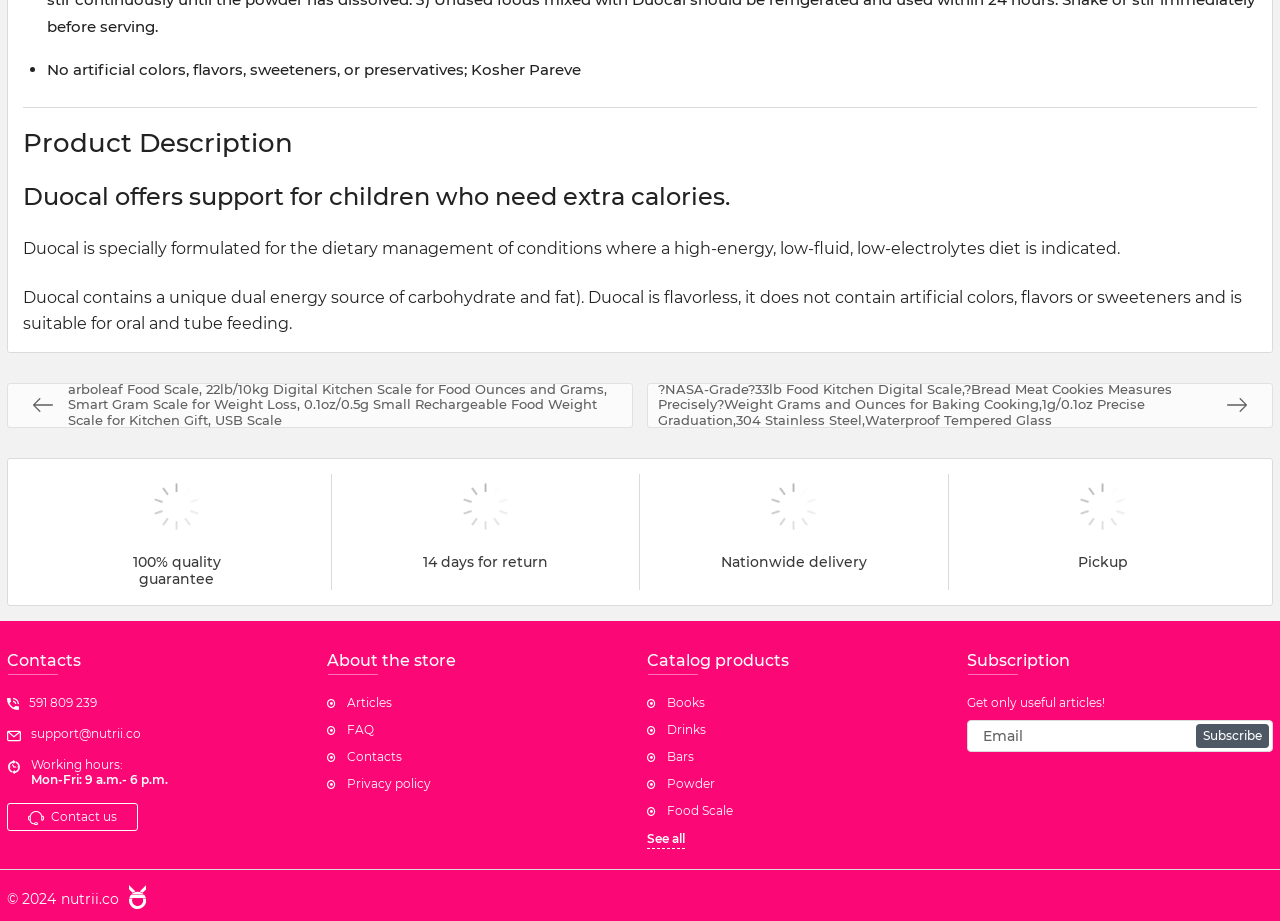Determine the bounding box coordinates of the region that needs to be clicked to achieve the task: "Click the 'Contact us' link".

[0.005, 0.872, 0.108, 0.902]